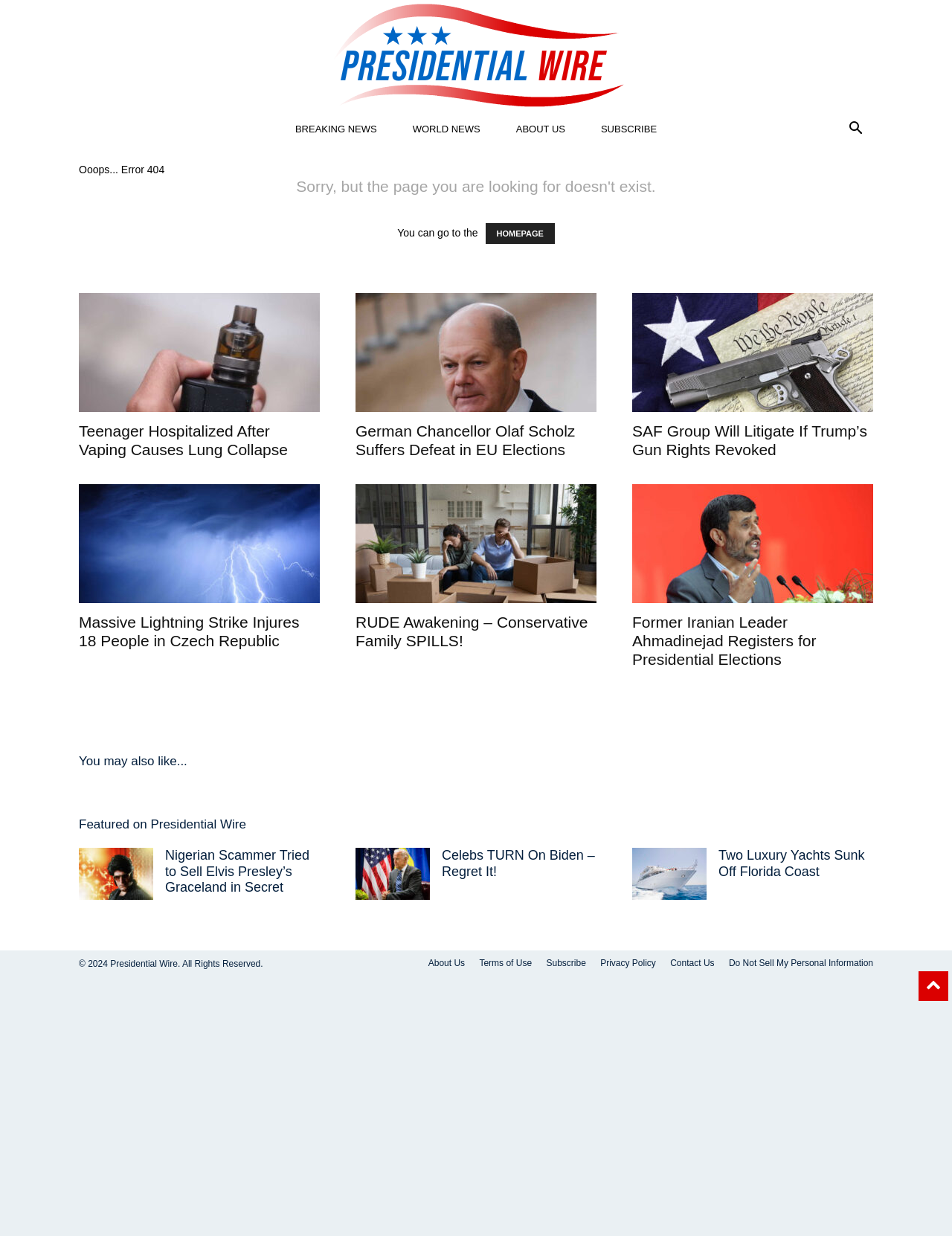Using the description: "About Us", identify the bounding box of the corresponding UI element in the screenshot.

[0.45, 0.774, 0.488, 0.785]